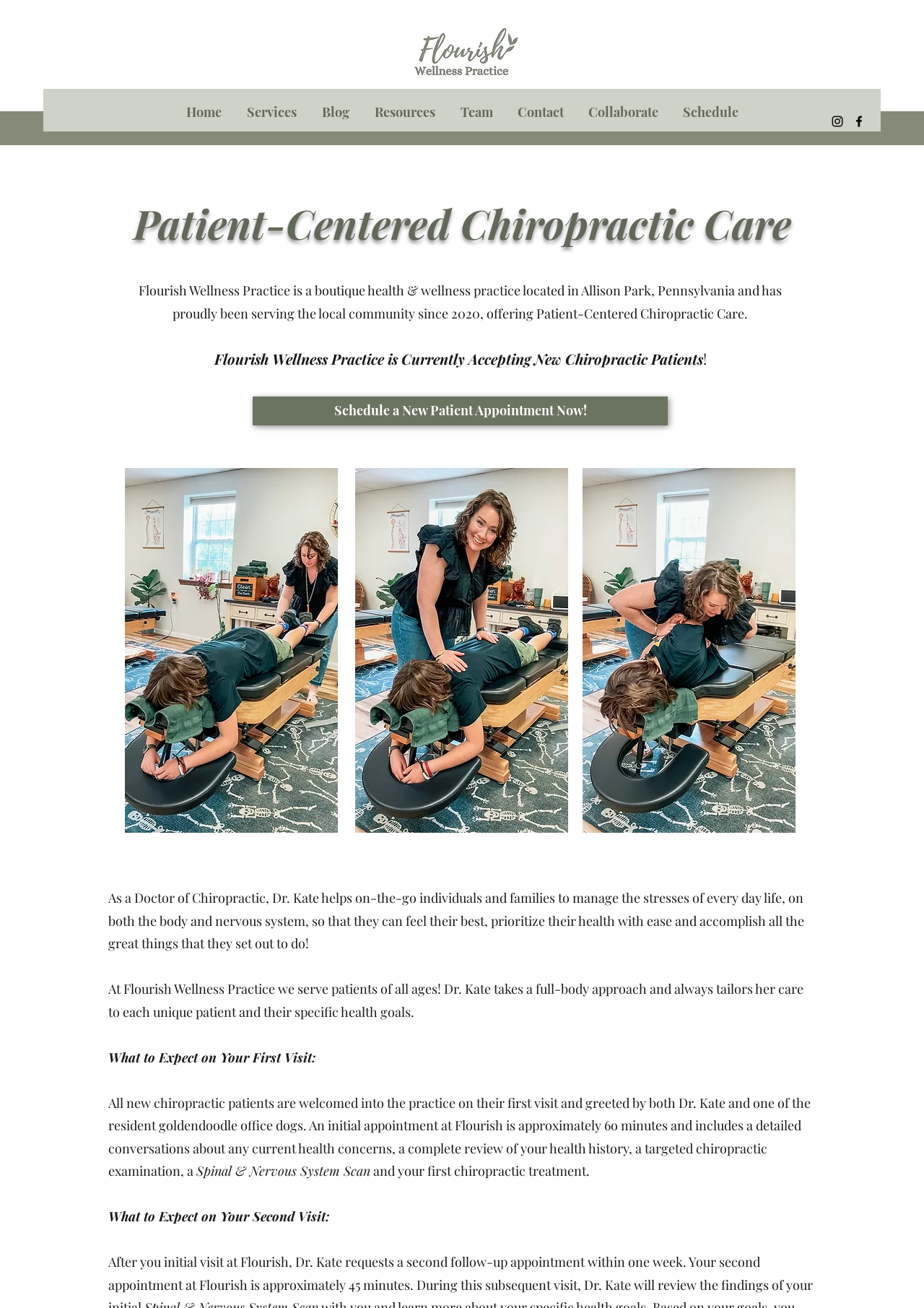Summarize the webpage comprehensively, mentioning all visible components.

The webpage is about Flourish Health & Wellness, a chiropractic practice. At the top, there is a logo image of "Flourish_edited.jpg" on the left side, and a navigation menu on the right side with links to "Home", "Services", "Blog", "Resources", "Team", "Contact", "Collaborate", and "Schedule". 

On the top right corner, there is a social bar with links to Instagram and Facebook, each represented by an icon image. 

Below the navigation menu, there is a heading "Patient-Centered Chiropractic Care" followed by a paragraph of text describing the practice, its location, and its services. 

Further down, there are two lines of text, one announcing that the practice is currently accepting new chiropractic patients, and another with an exclamation mark. 

Next to these lines of text, there is a call-to-action link to "Schedule a New Patient Appointment Now!". 

On the left side, there are three images, likely showcasing the practice's facilities or services. 

Below these images, there are several paragraphs of text describing the practice's approach, services, and what to expect on the first and second visits. The text is divided into sections with headings and includes details about the initial appointment, examination, and treatment.